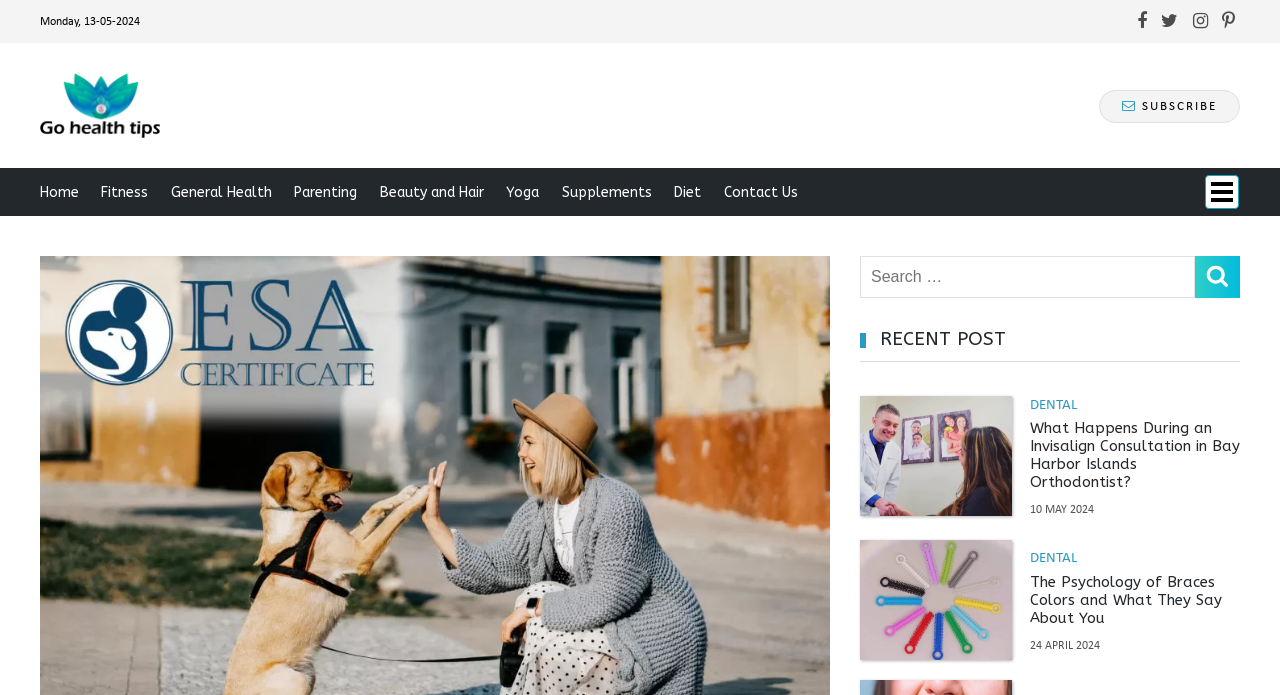Please identify the bounding box coordinates of the element I should click to complete this instruction: 'Click the subscribe button'. The coordinates should be given as four float numbers between 0 and 1, like this: [left, top, right, bottom].

[0.859, 0.13, 0.969, 0.178]